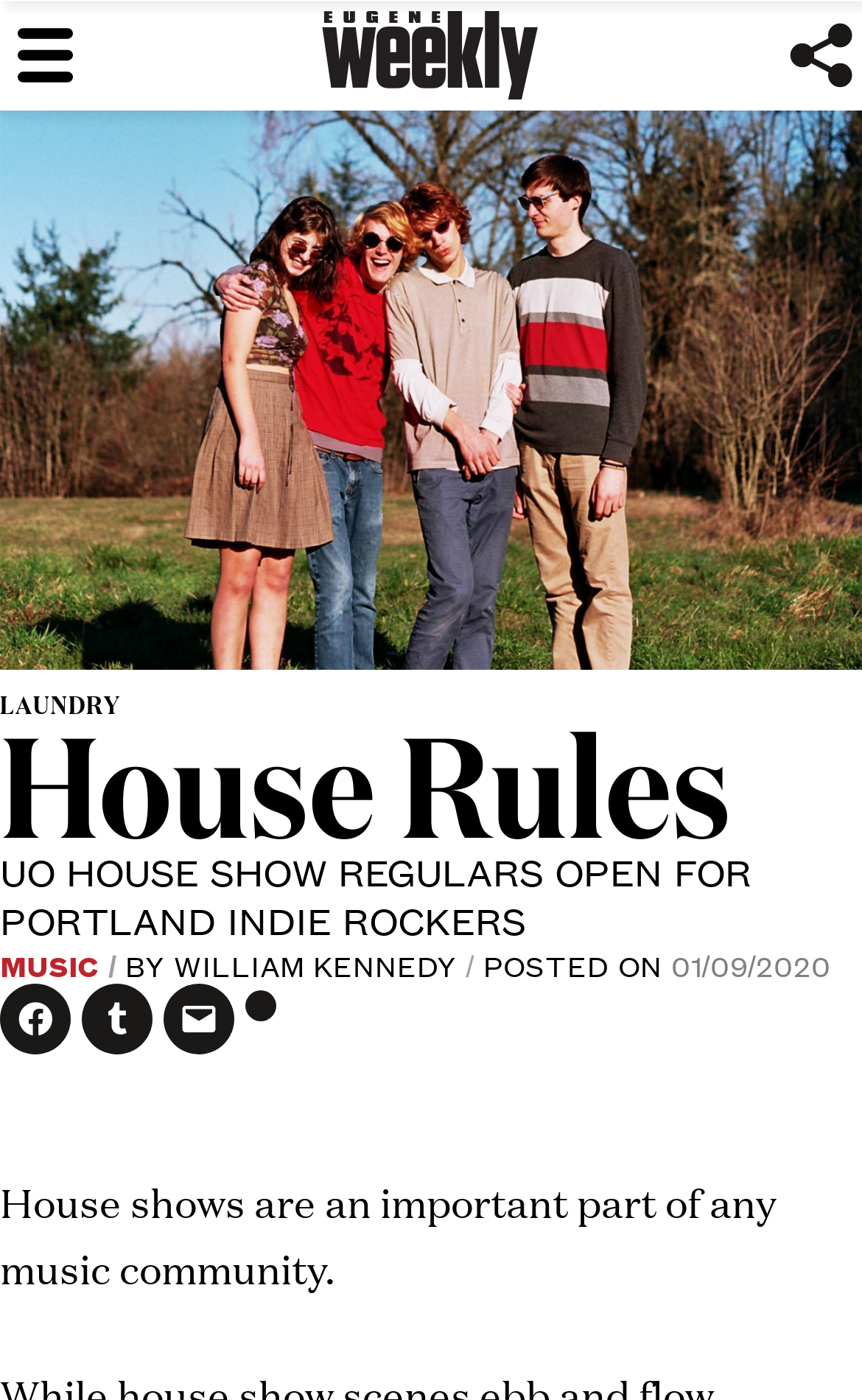Who wrote the article?
Based on the screenshot, provide your answer in one word or phrase.

William Kennedy